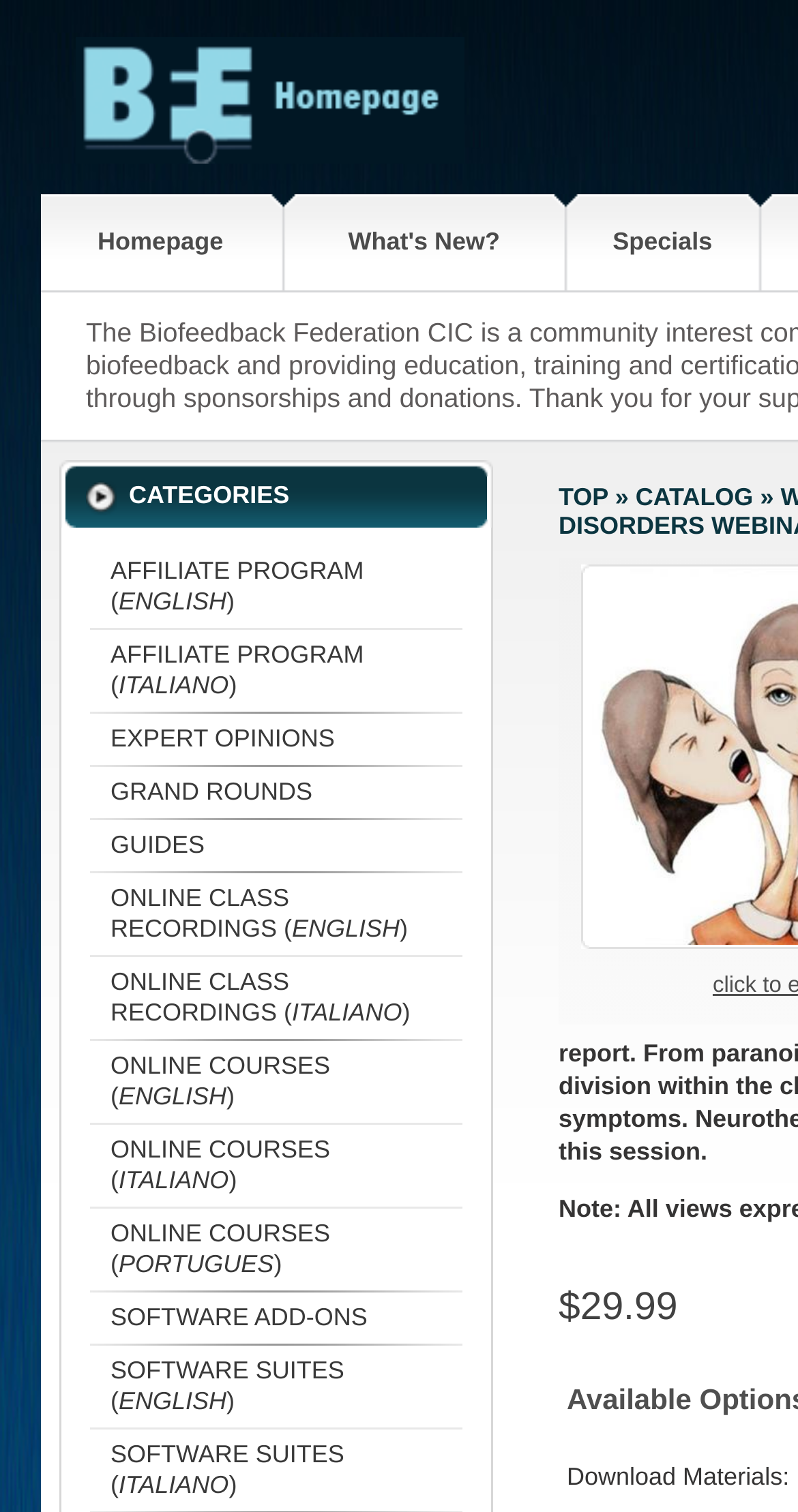Please respond to the question using a single word or phrase:
What is the main purpose of this website?

Online shopping